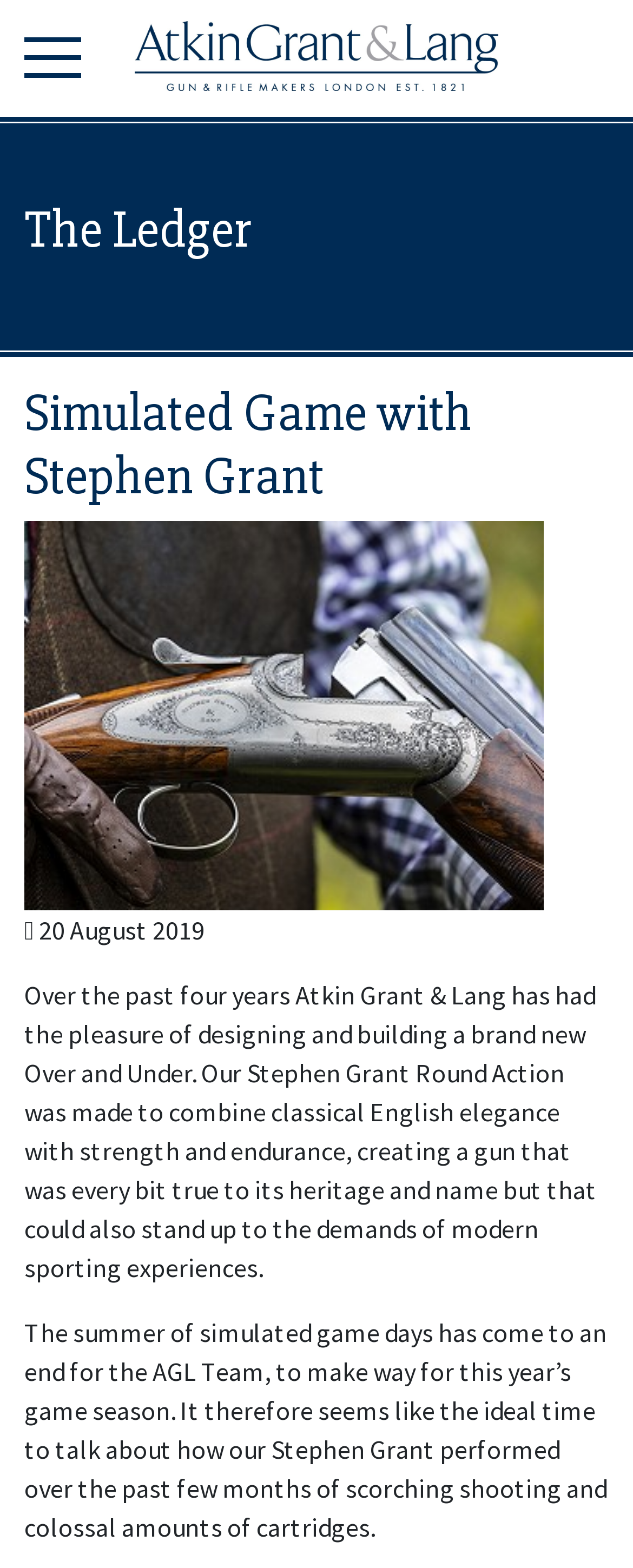Give a one-word or short phrase answer to the question: 
When was the article published?

20 August 2019